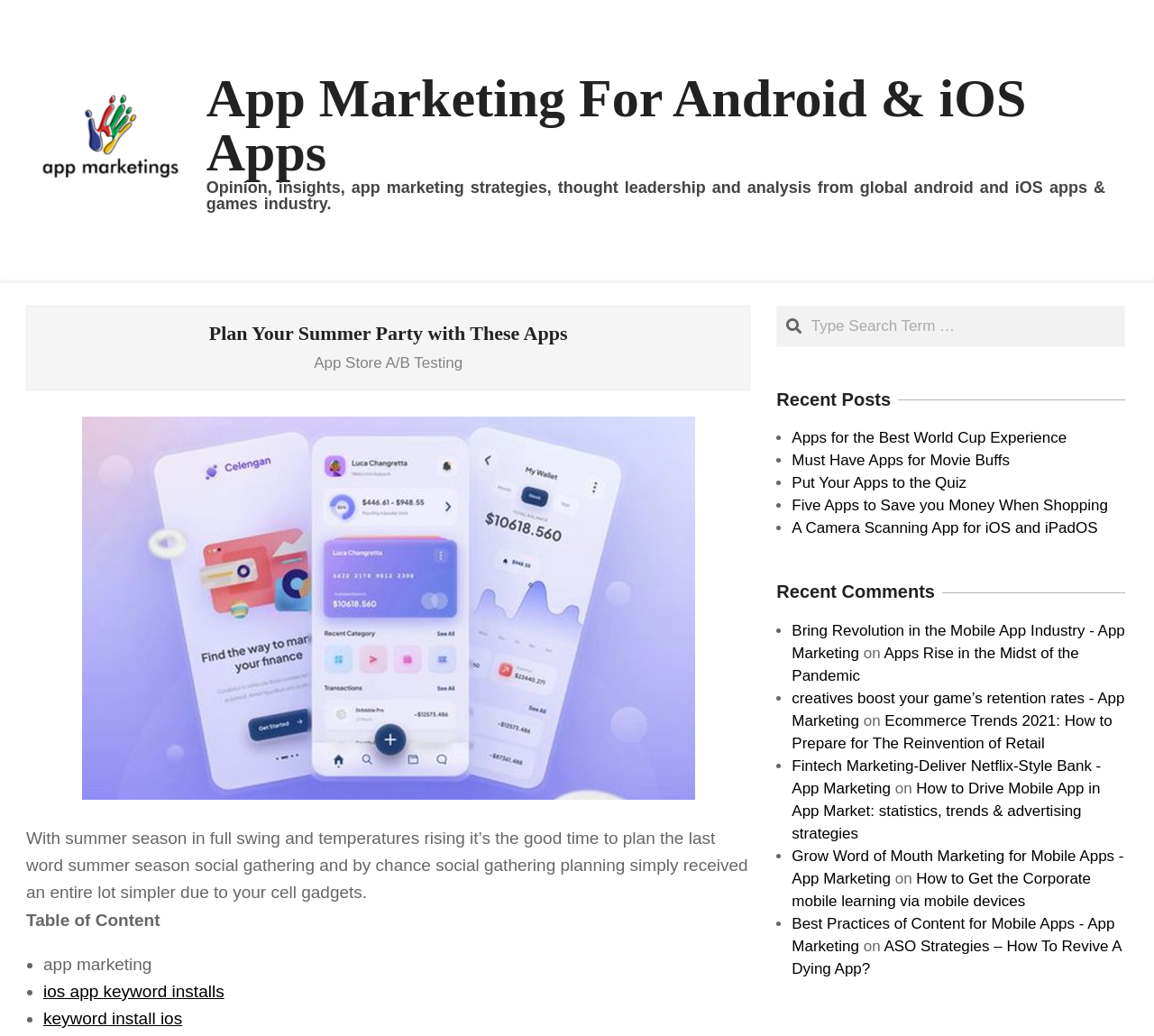Given the element description "ios app keyword installs" in the screenshot, predict the bounding box coordinates of that UI element.

[0.038, 0.948, 0.194, 0.966]